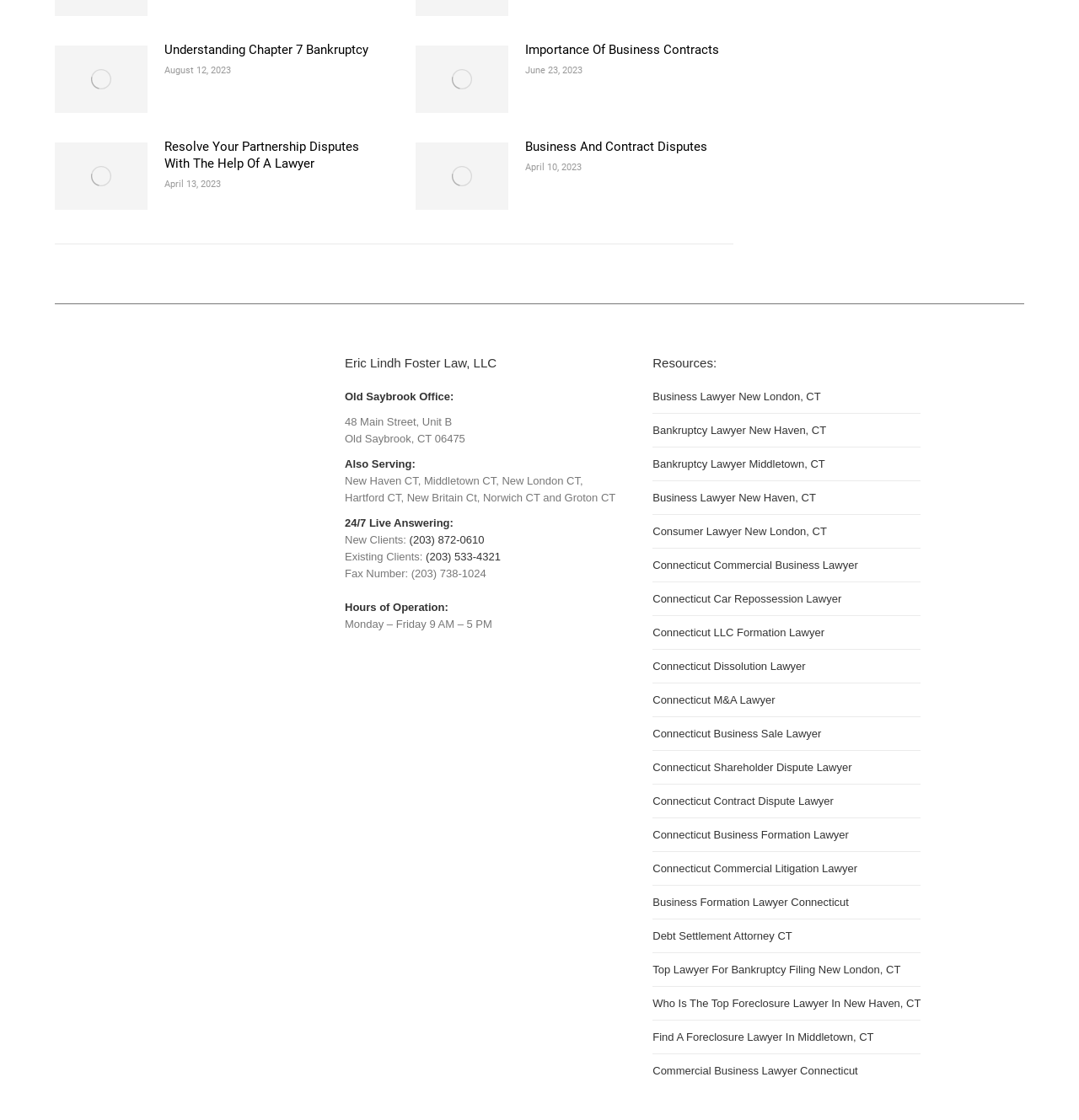What is the address of the Old Saybrook office?
Use the image to answer the question with a single word or phrase.

48 Main Street, Unit B, Old Saybrook, CT 06475